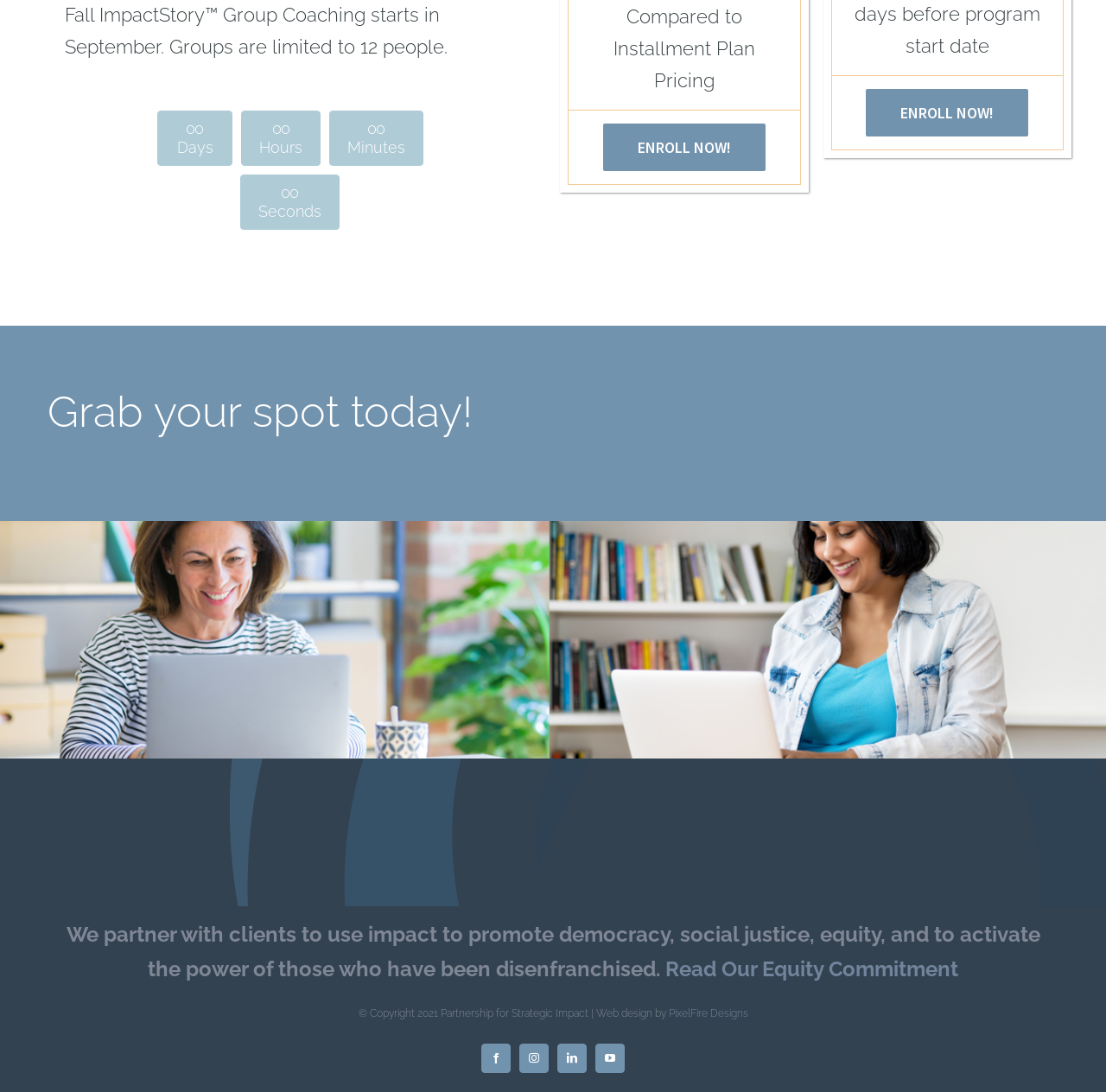Find the bounding box of the element with the following description: "ENROLL NOW!". The coordinates must be four float numbers between 0 and 1, formatted as [left, top, right, bottom].

[0.783, 0.082, 0.93, 0.125]